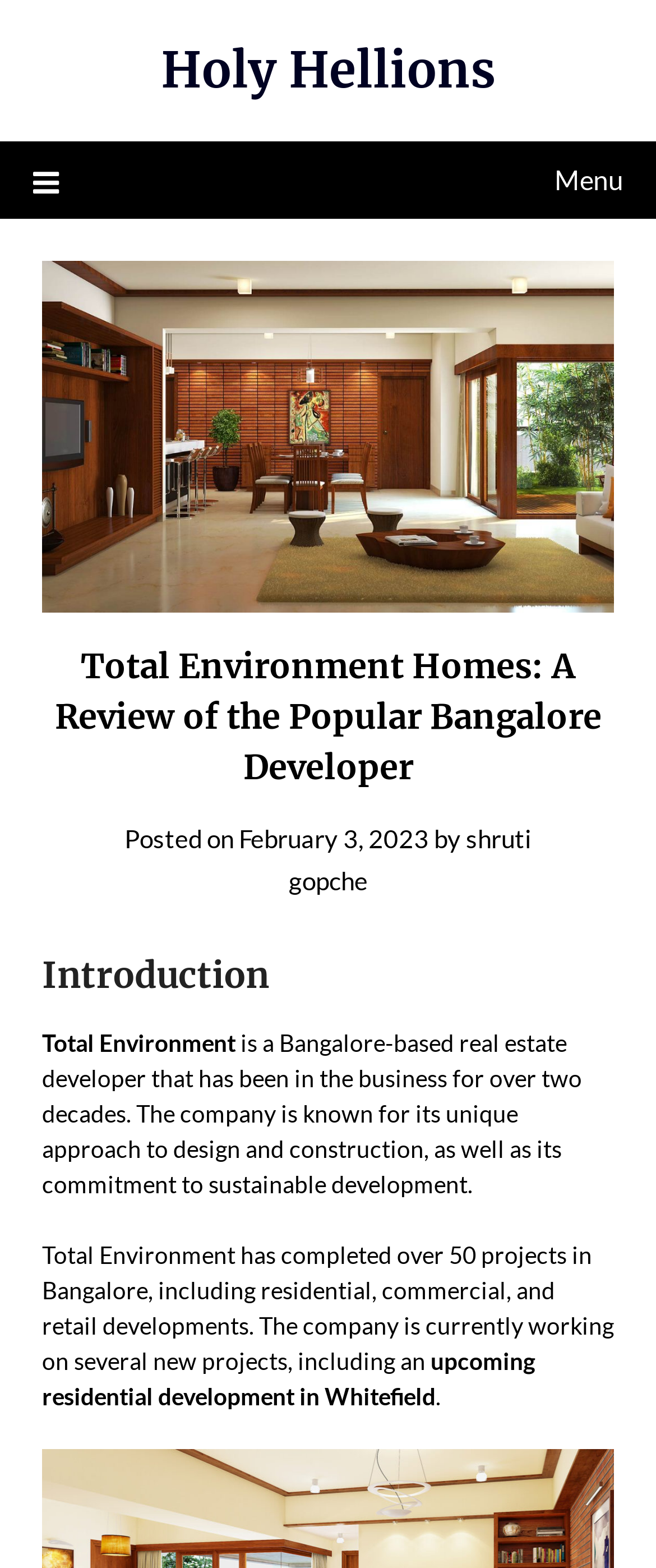Who is the author of the article?
Using the image, provide a detailed and thorough answer to the question.

I found the answer by looking at the byline of the article, which mentions 'by Shruti Gopche'.